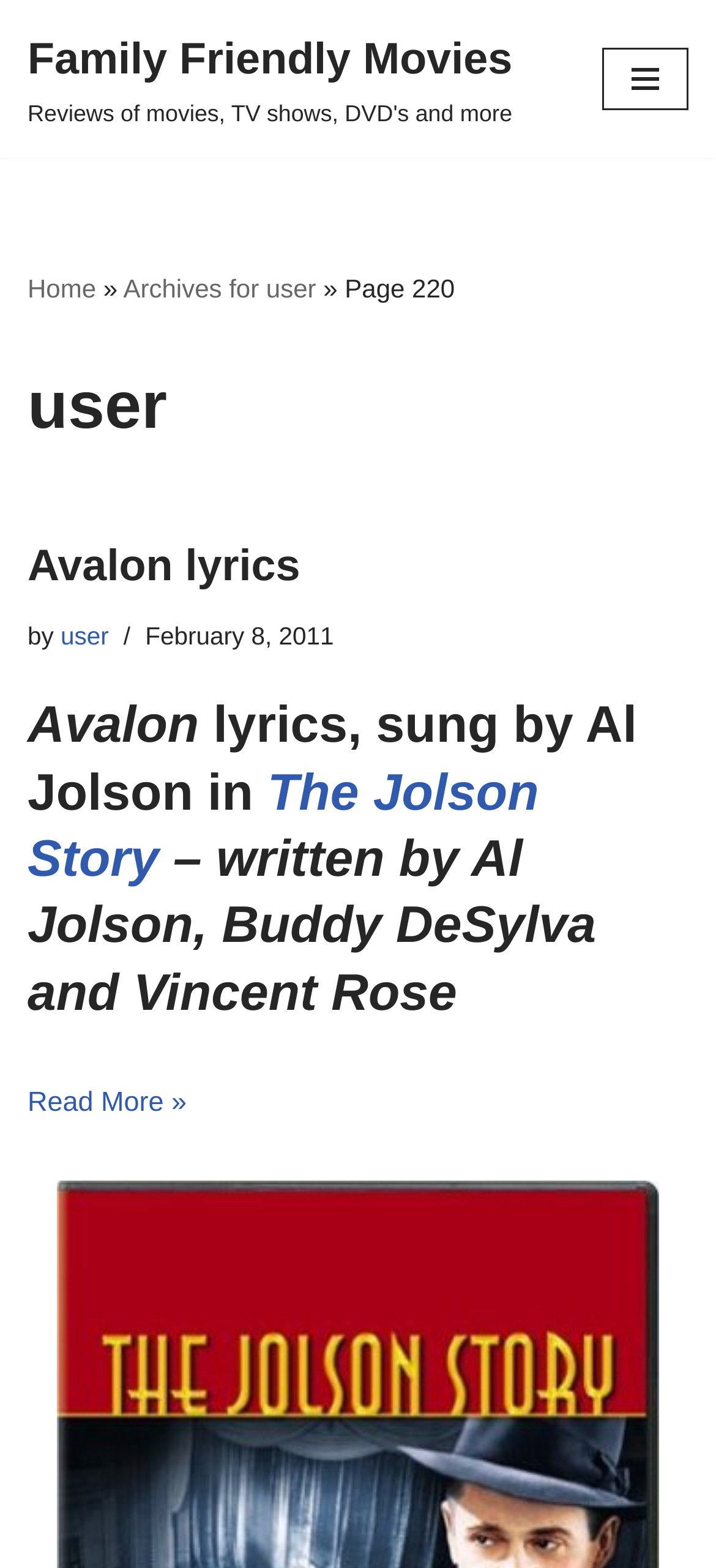Locate the bounding box coordinates of the clickable region to complete the following instruction: "visit The Jolson Story."

[0.038, 0.487, 0.753, 0.566]